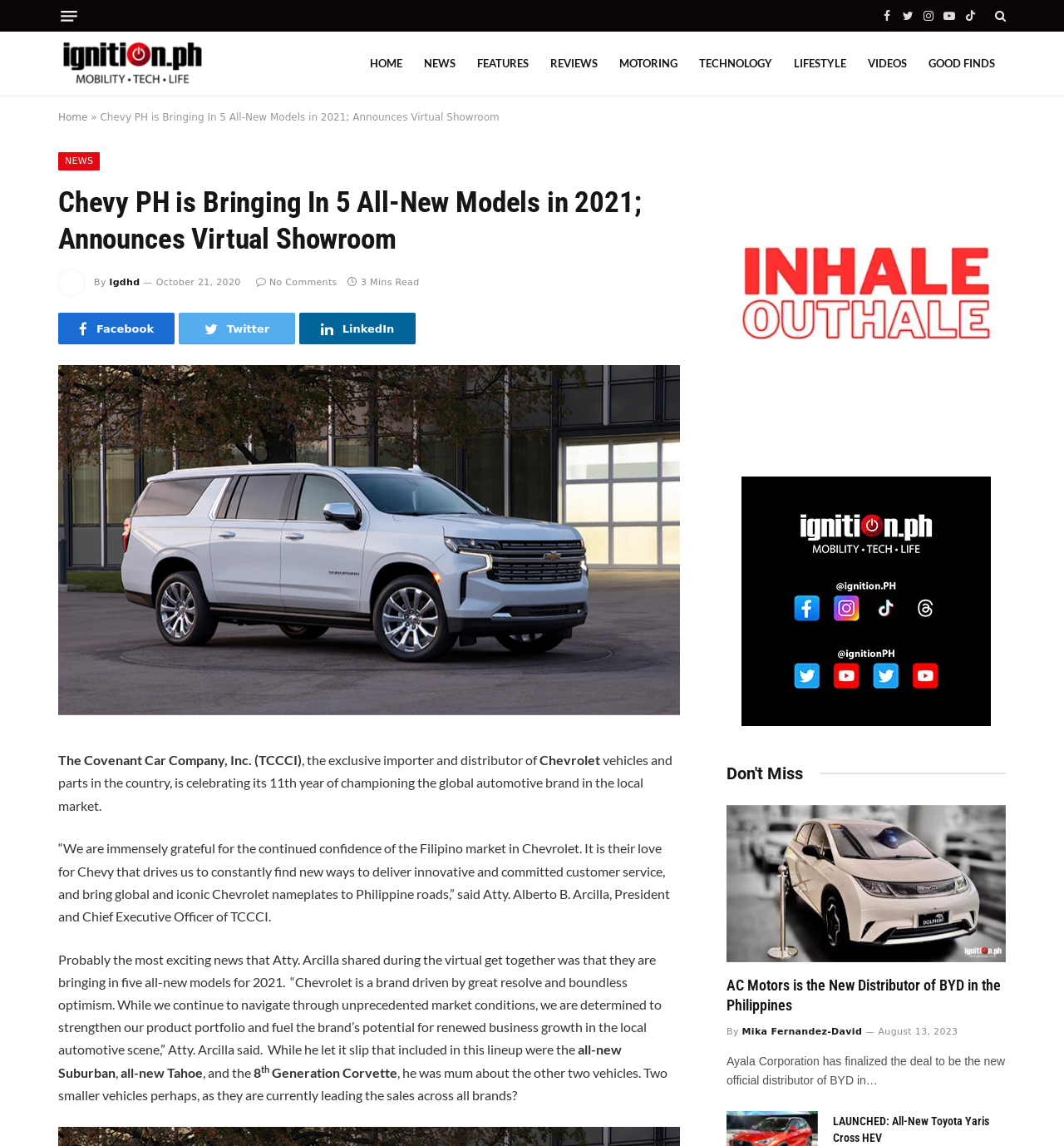Locate the bounding box coordinates of the clickable area needed to fulfill the instruction: "Click on 'sites-bdsm visitors'".

None